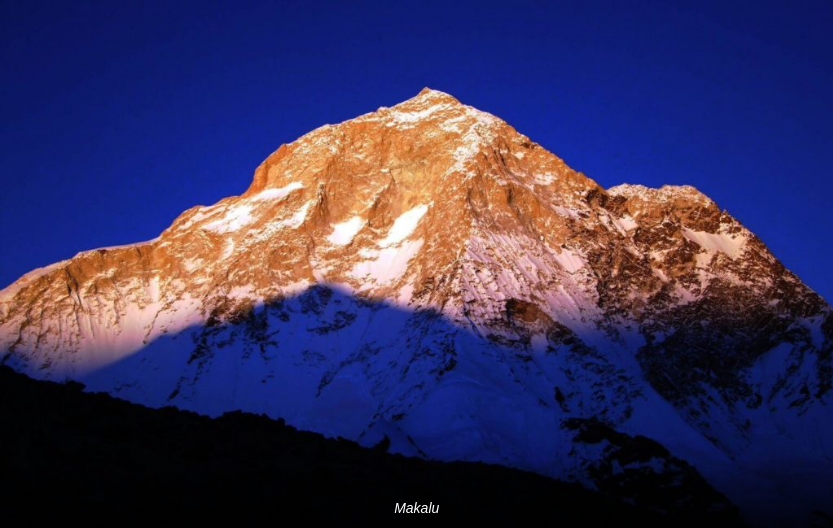Please answer the following question using a single word or phrase: 
What is the name of the trekking experience mentioned?

Makalu Base Camp Trekking